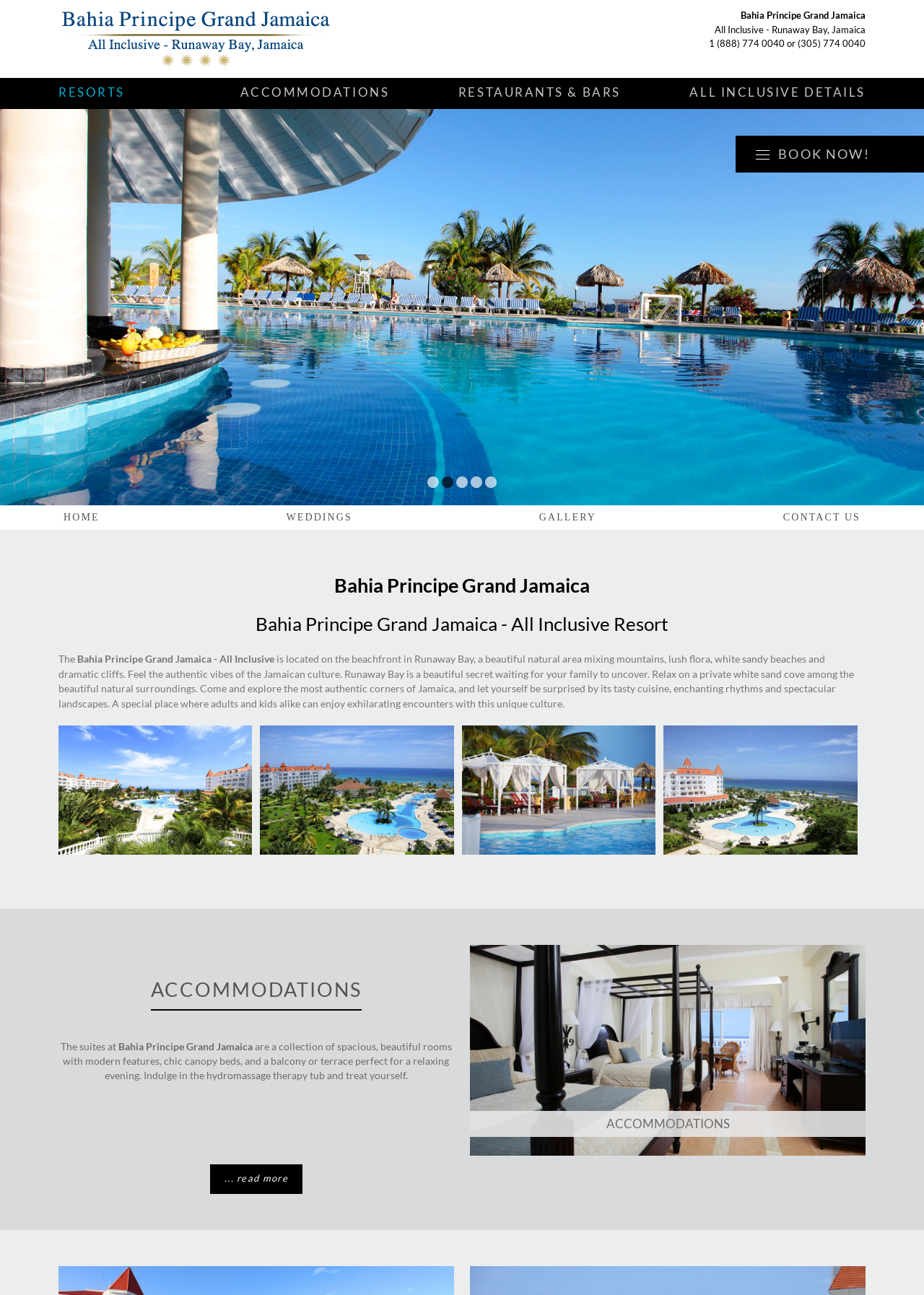Specify the bounding box coordinates of the element's area that should be clicked to execute the given instruction: "View ACCOMMODATIONS". The coordinates should be four float numbers between 0 and 1, i.e., [left, top, right, bottom].

[0.26, 0.06, 0.421, 0.083]